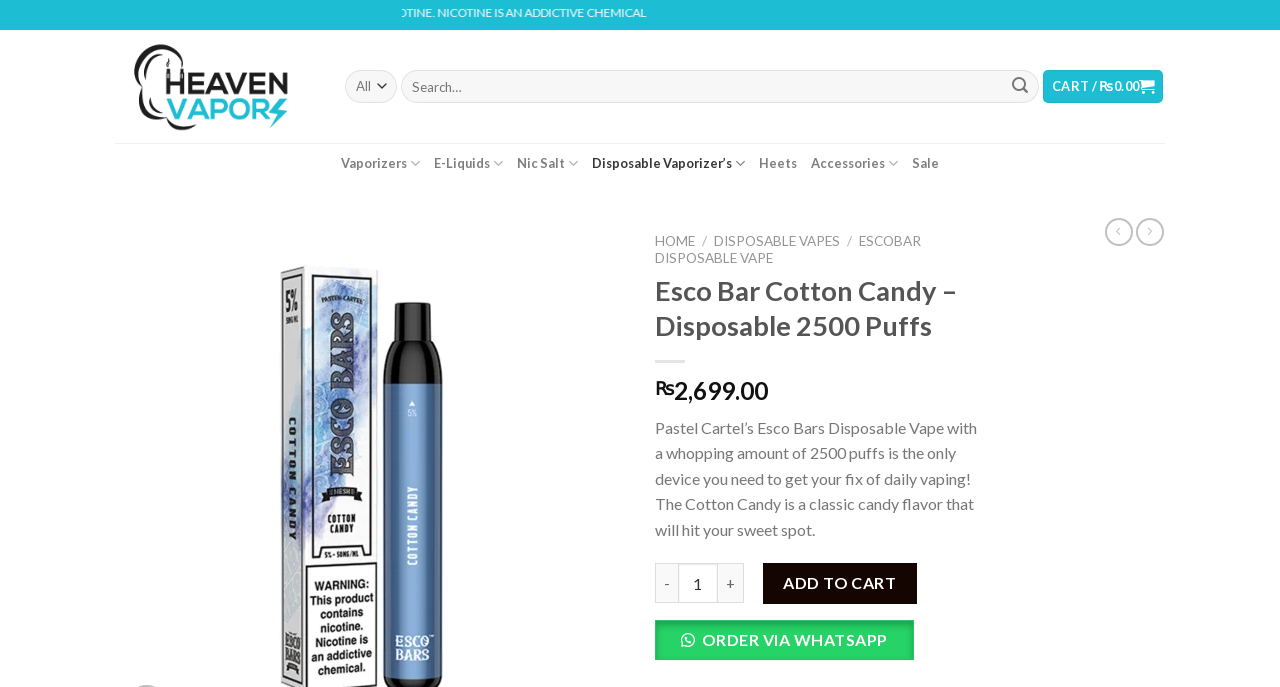Based on the image, give a detailed response to the question: What is the purpose of the '+' and '-' buttons?

The '+' and '-' buttons are located next to the product quantity input field, and their purpose is to allow customers to adjust the quantity of the product they want to purchase. The '+' button increases the quantity, while the '-' button decreases it.